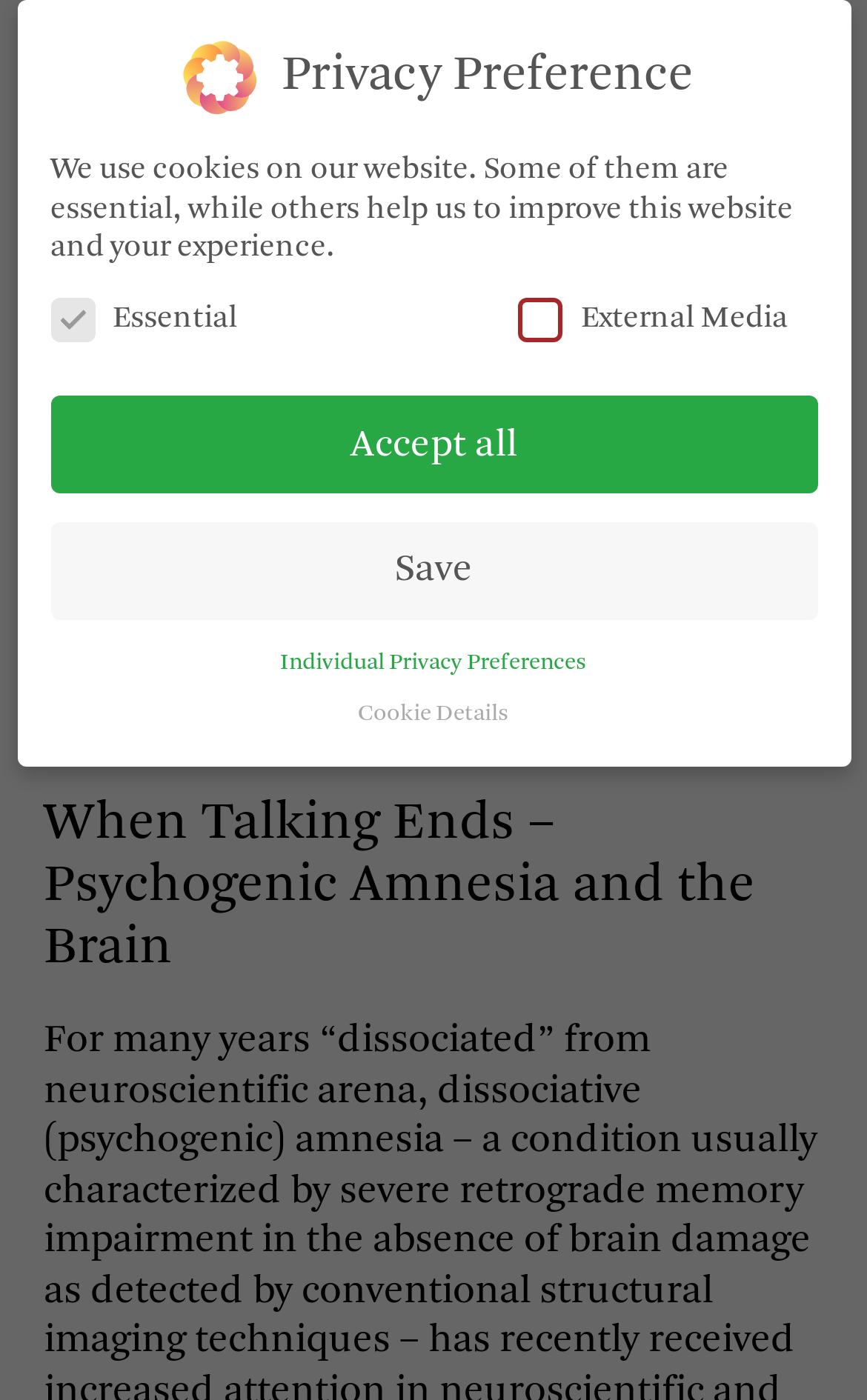Locate the bounding box coordinates of the area you need to click to fulfill this instruction: 'Edit the event'. The coordinates must be in the form of four float numbers ranging from 0 to 1: [left, top, right, bottom].

None